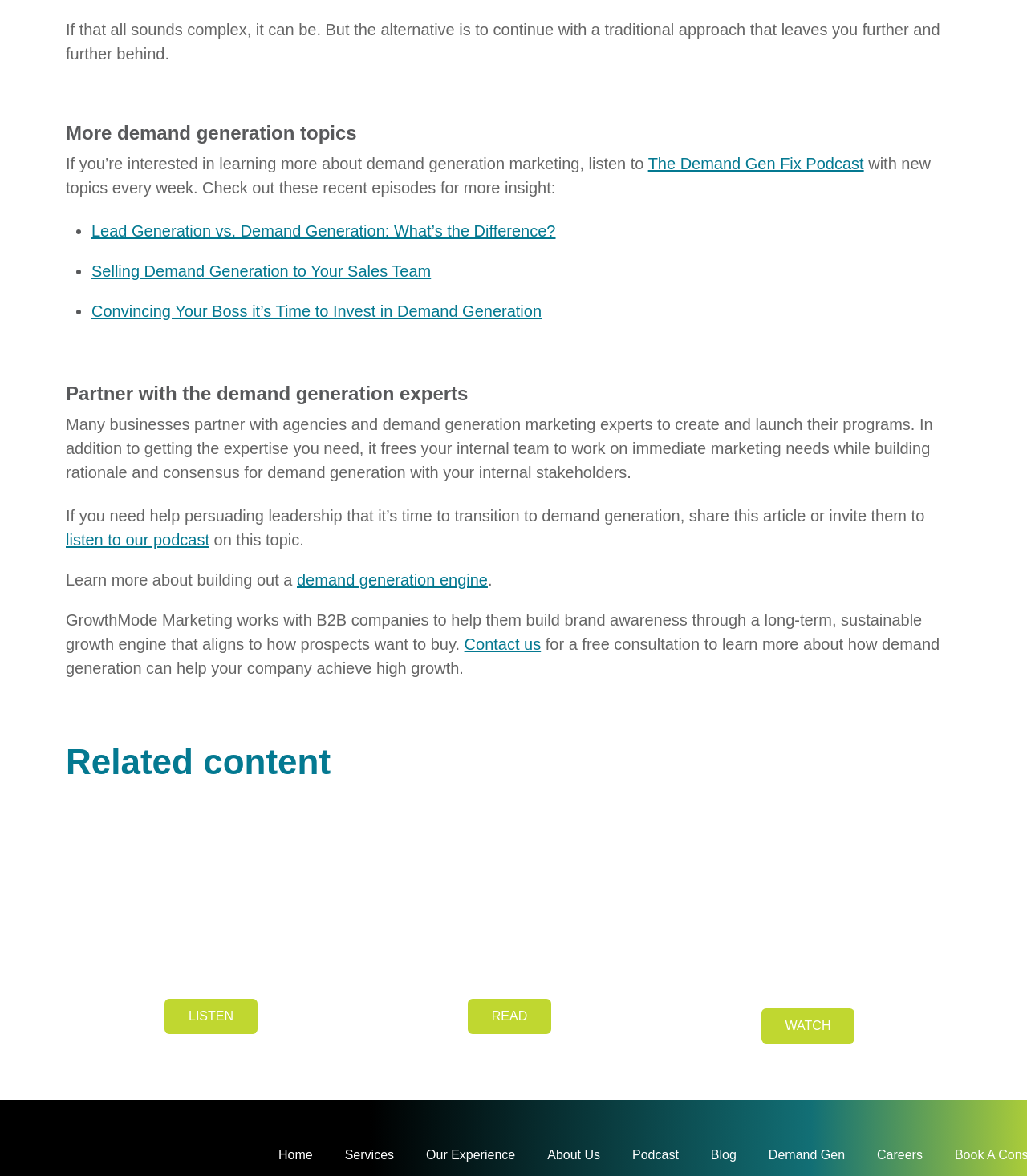Identify the bounding box for the given UI element using the description provided. Coordinates should be in the format (top-left x, top-left y, bottom-right x, bottom-right y) and must be between 0 and 1. Here is the description: demand generation engine

[0.289, 0.486, 0.475, 0.501]